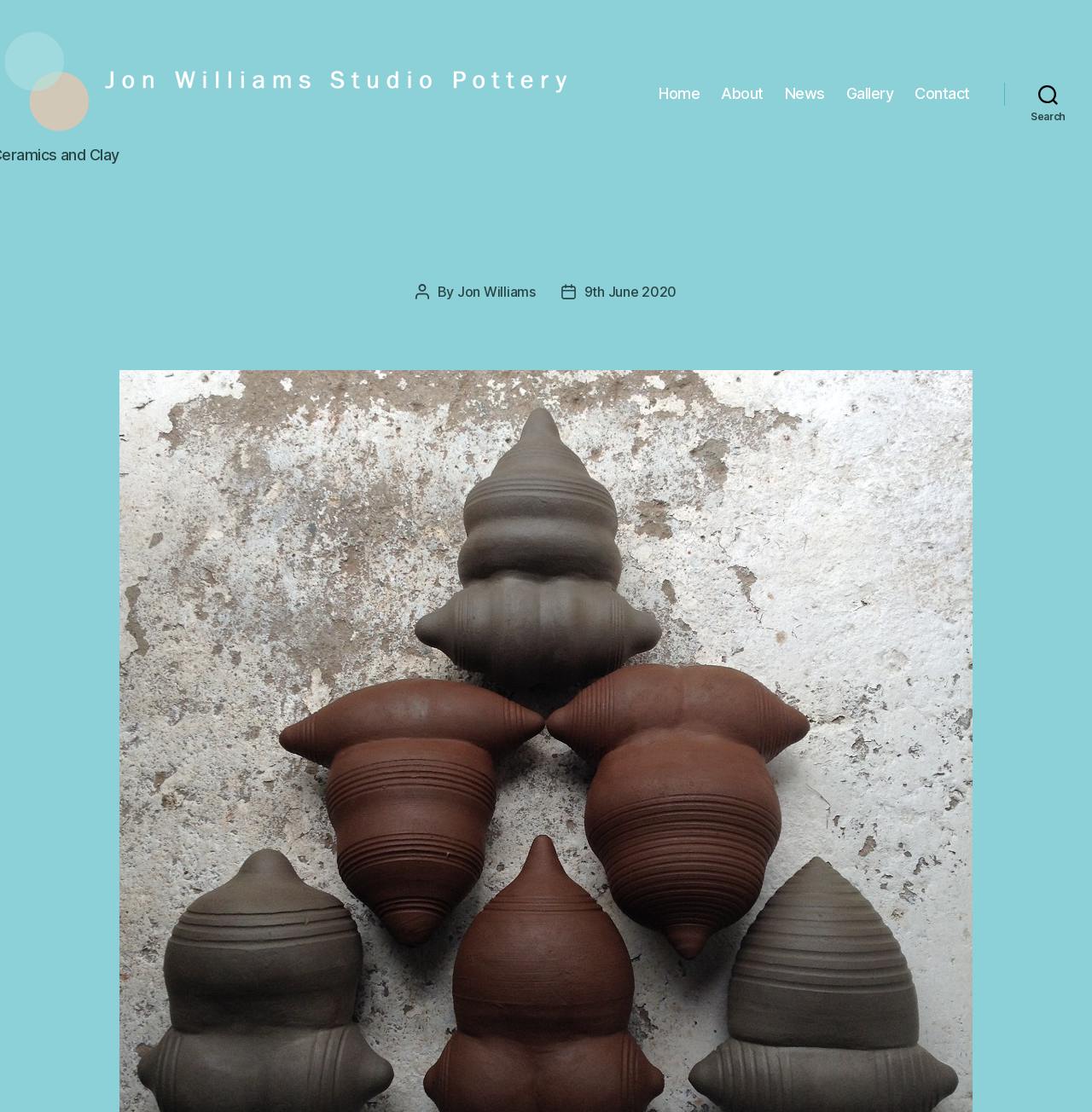Please mark the clickable region by giving the bounding box coordinates needed to complete this instruction: "view about page".

[0.66, 0.076, 0.699, 0.093]